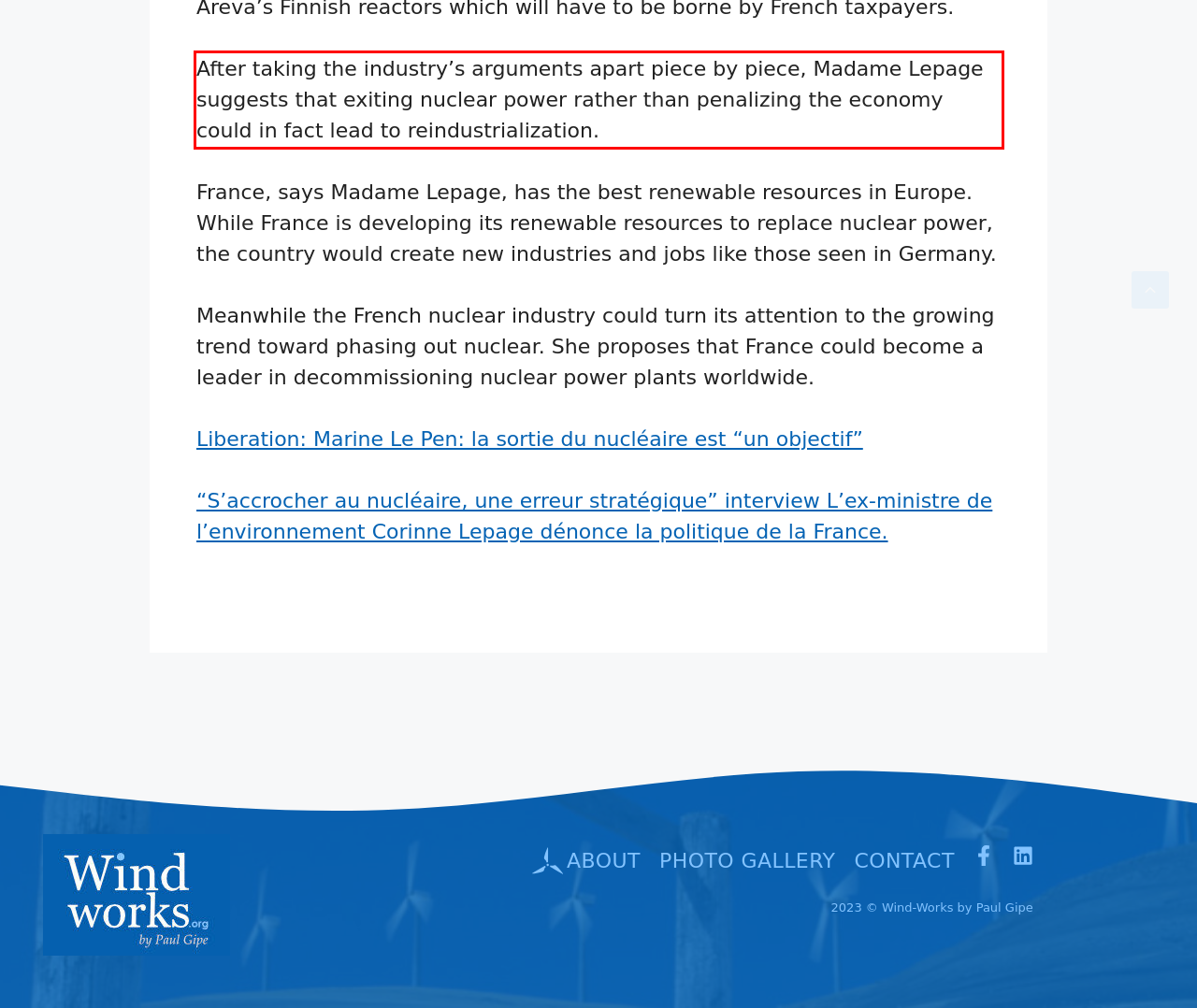Analyze the red bounding box in the provided webpage screenshot and generate the text content contained within.

After taking the industry’s arguments apart piece by piece, Madame Lepage suggests that exiting nuclear power rather than penalizing the economy could in fact lead to reindustrialization.